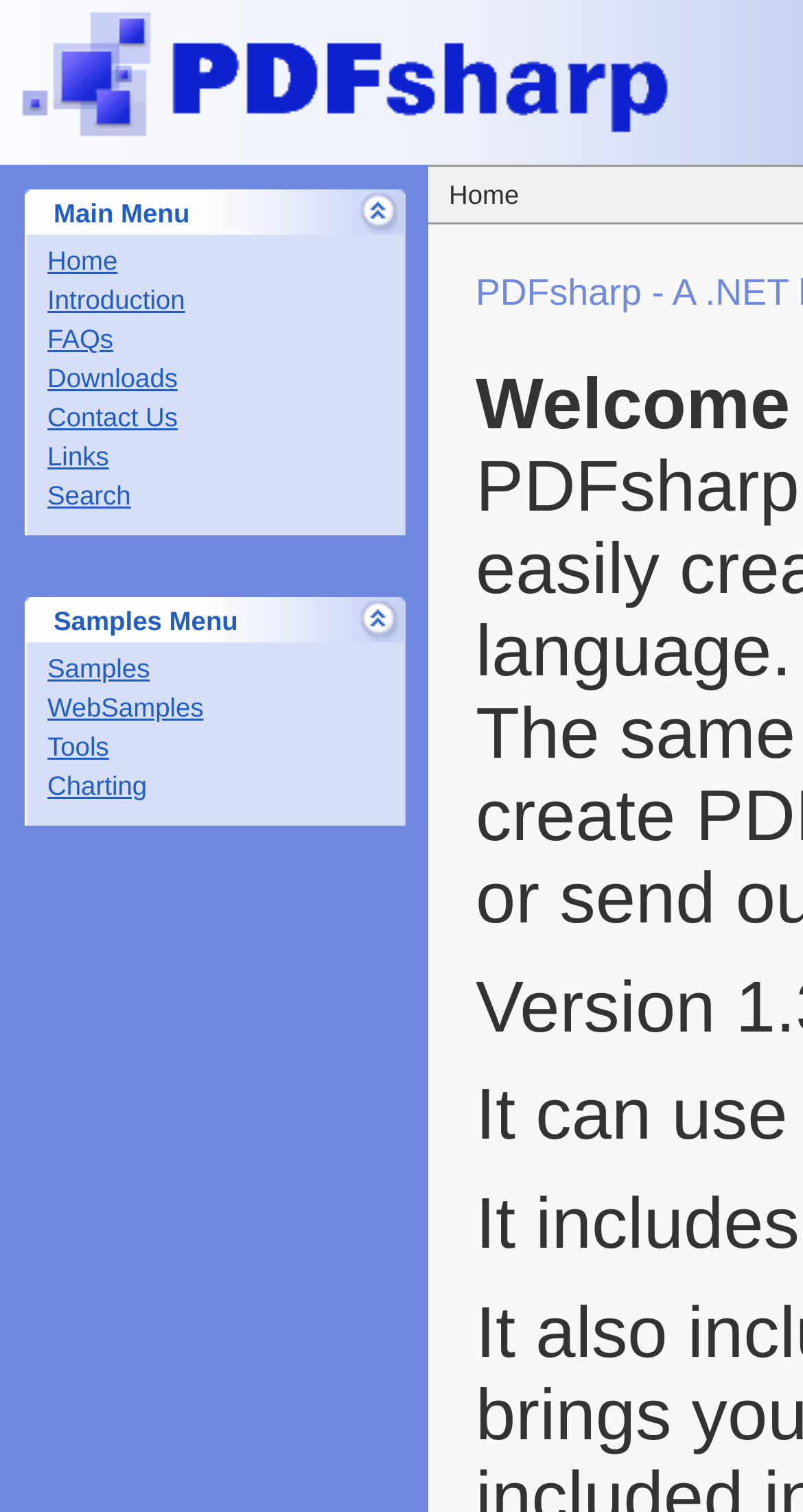How many tables are there on the webpage?
Examine the screenshot and reply with a single word or phrase.

2